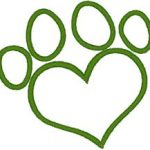Respond to the following question with a brief word or phrase:
What color outlines the design?

Vibrant green